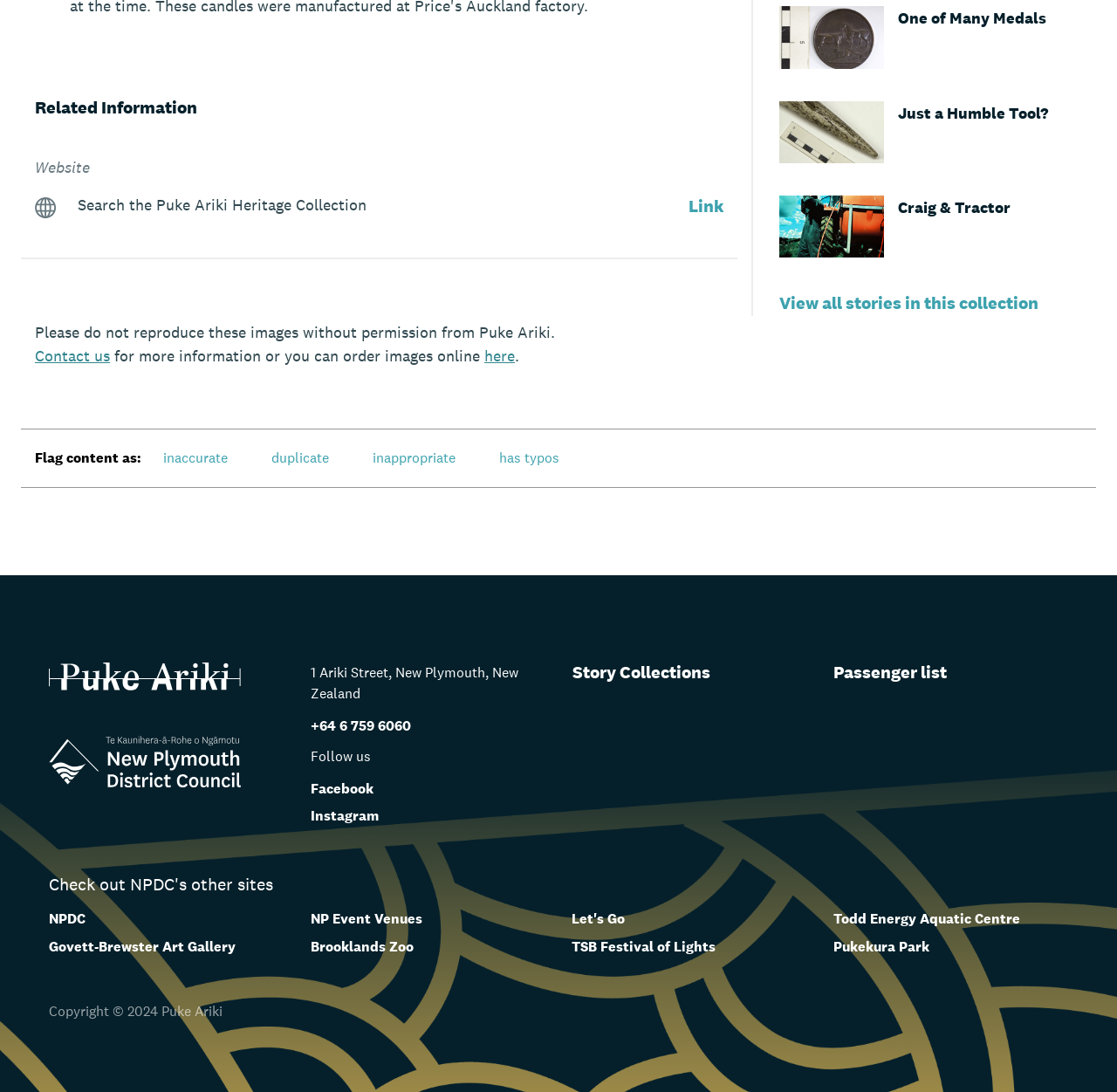Based on the element description "alt="[CV= SE/X ^ * 100]."", predict the bounding box coordinates of the UI element.

None